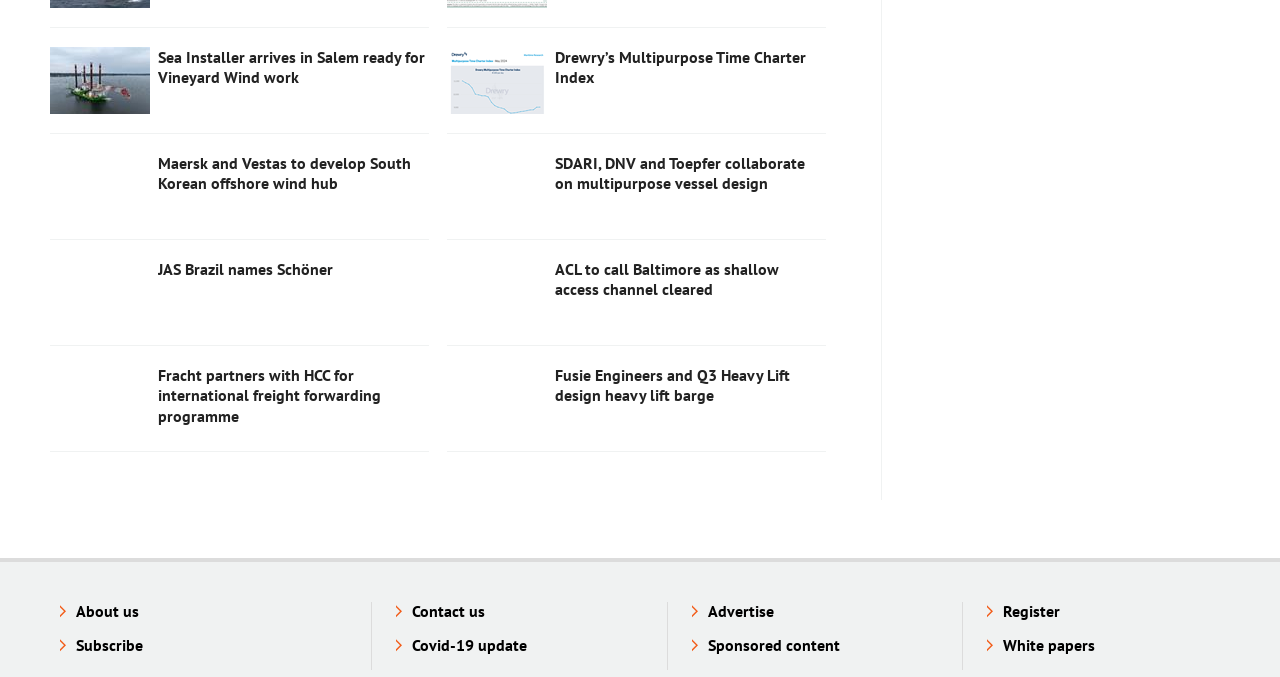What is the name of the offshore installation vessel?
Provide a concise answer using a single word or phrase based on the image.

Sea Installer